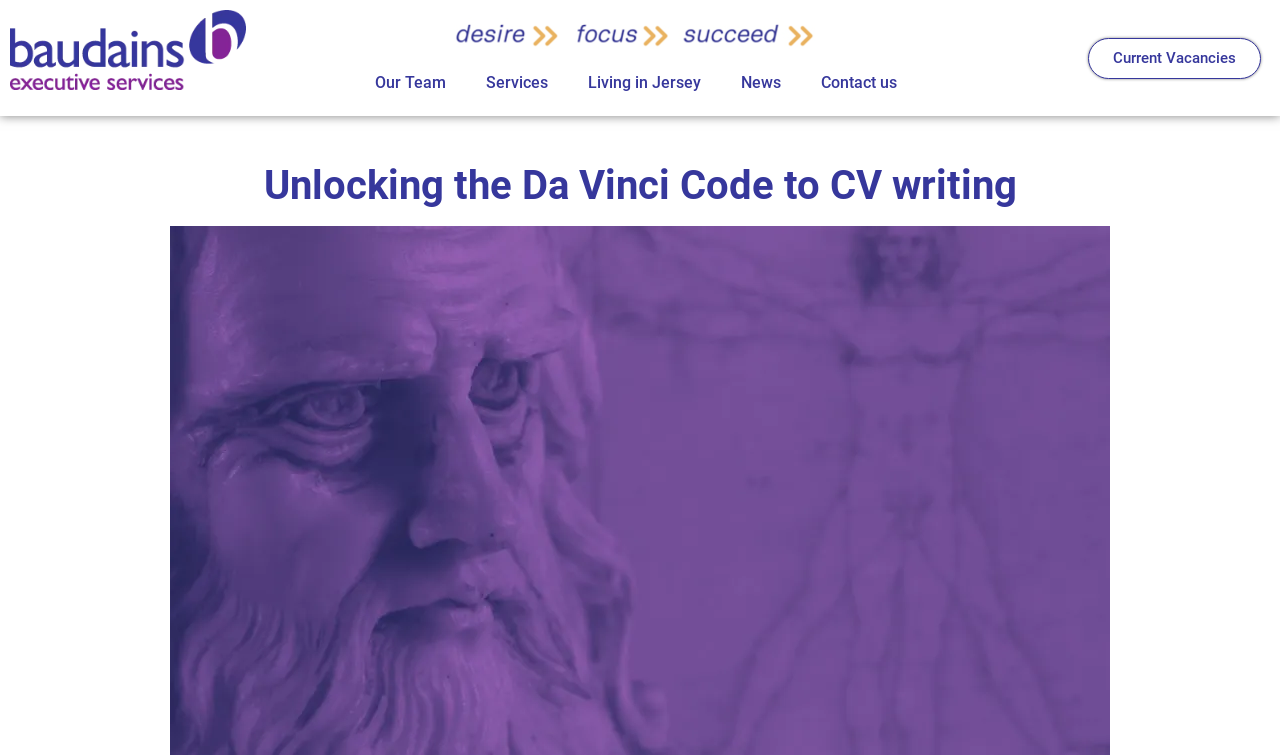Is there an image on the webpage?
Based on the image, provide your answer in one word or phrase.

Yes